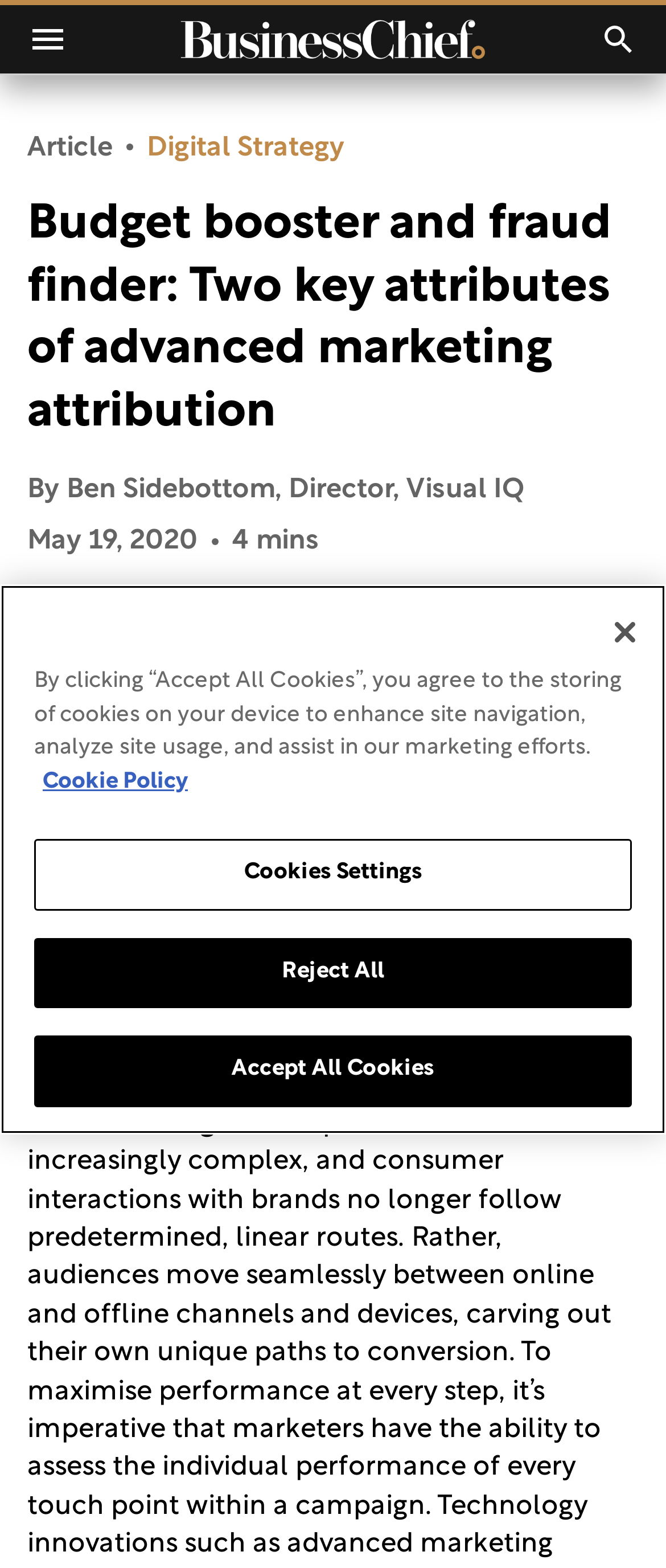What is the category of the article?
Kindly offer a comprehensive and detailed response to the question.

I found the category of the article by searching for a StaticText element that appears to be a category label. I found the element with the text 'Digital Strategy', which is likely the category of the article.